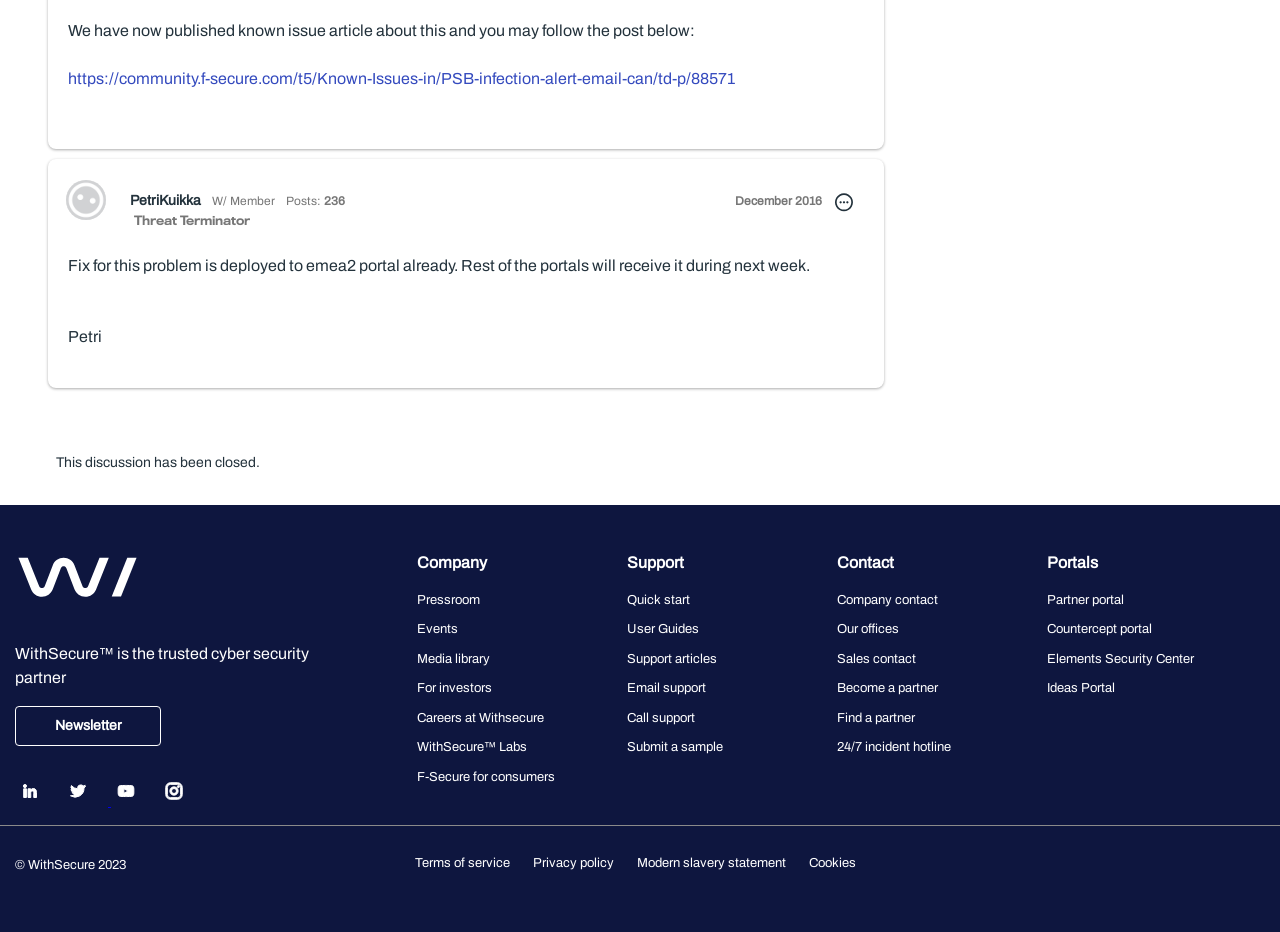What is the status of this discussion?
Please provide a comprehensive answer based on the details in the screenshot.

I found the answer by looking at the StaticText element with the text 'This discussion has been closed.', which suggests that the discussion is closed.